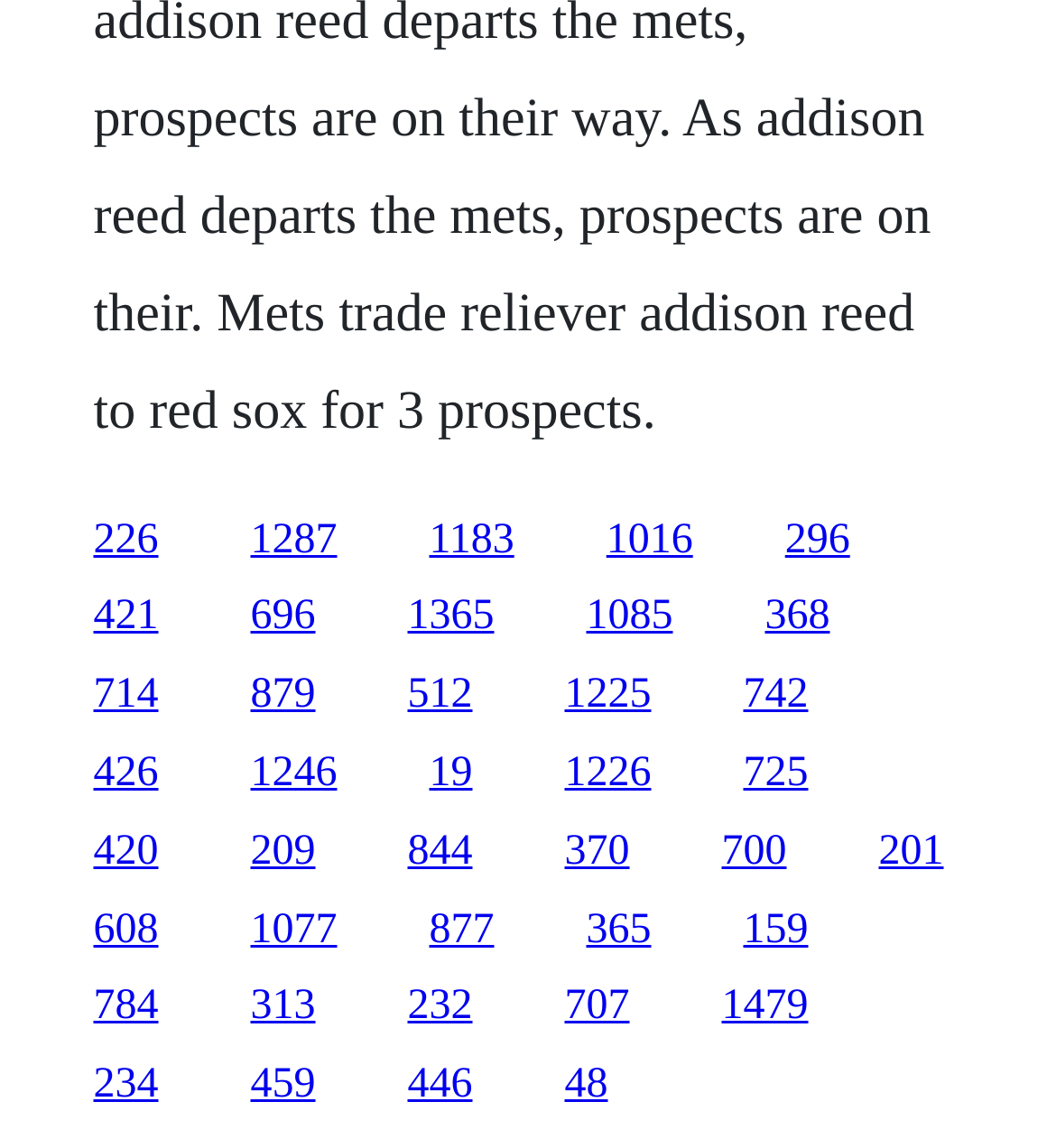Provide a one-word or one-phrase answer to the question:
How many rows of links are there on this page?

6